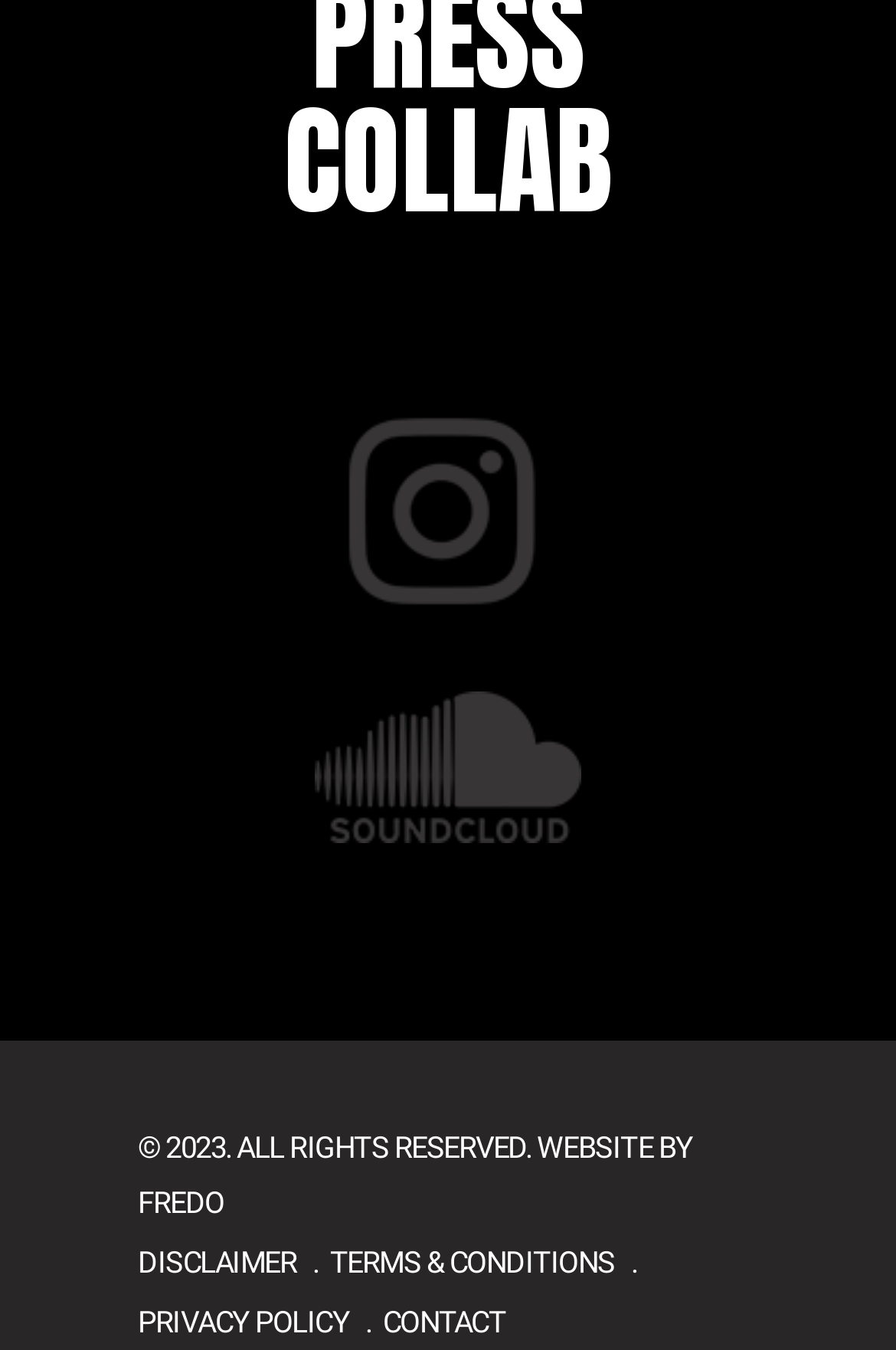Examine the screenshot and answer the question in as much detail as possible: How many links are there at the bottom?

I counted the number of links at the bottom of the webpage. There are five links, 'DISCLAIMER', 'TERMS & CONDITIONS', 'PRIVACY POLICY', 'CONTACT', and 'WEBSITE BY FREDO'.